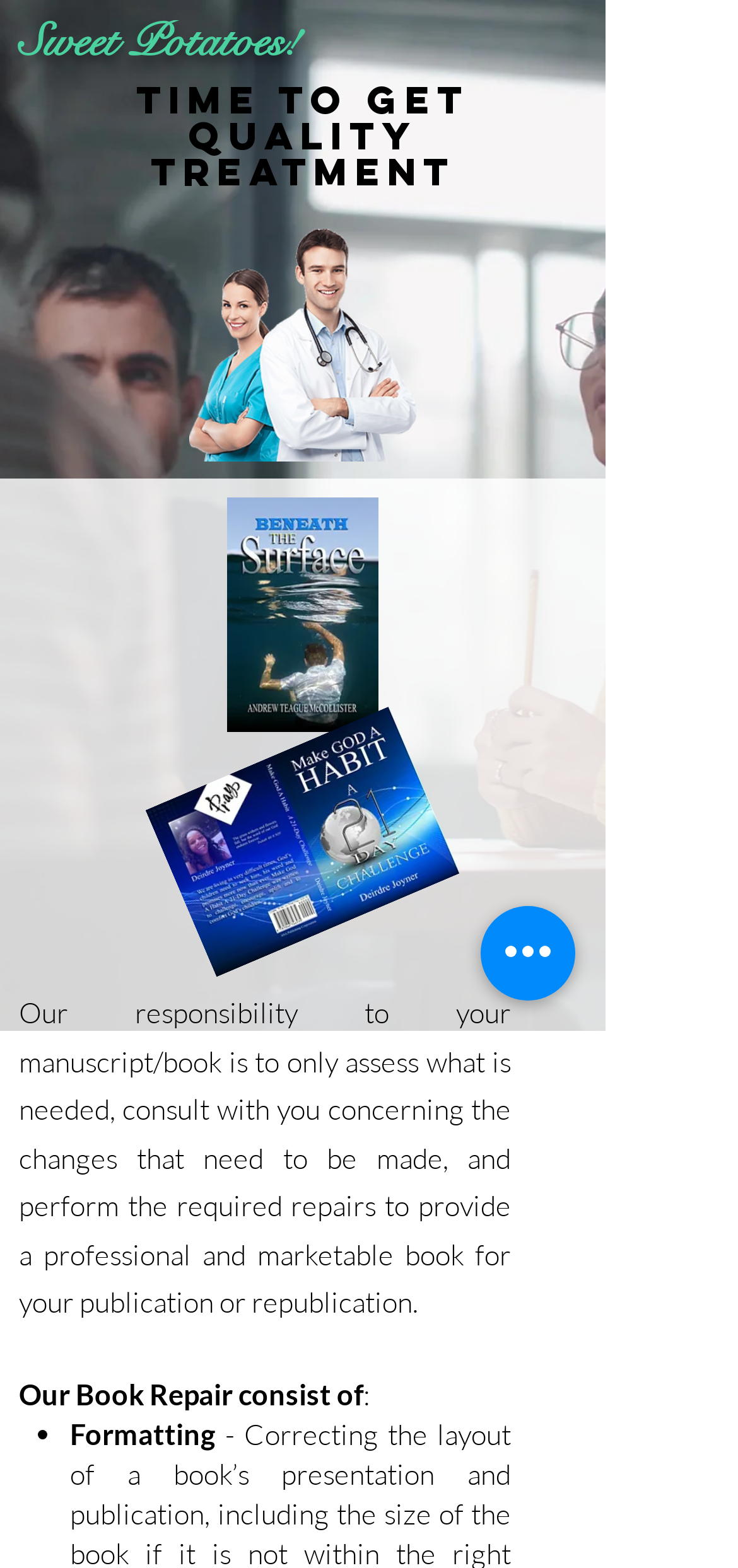Given the description: "aria-label="Quick actions"", determine the bounding box coordinates of the UI element. The coordinates should be formatted as four float numbers between 0 and 1, [left, top, right, bottom].

[0.651, 0.578, 0.779, 0.638]